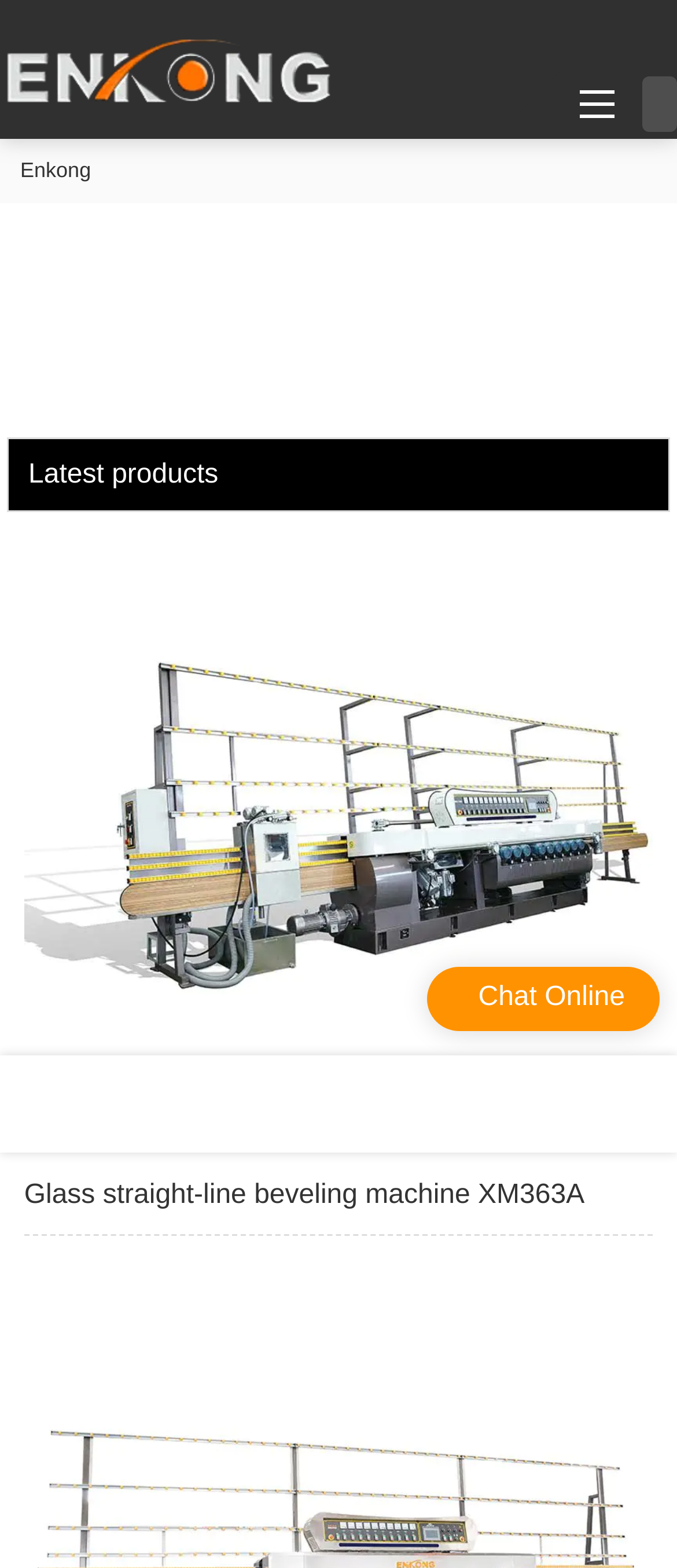Produce an extensive caption that describes everything on the webpage.

The webpage is about glass cutting machine repair and maintenance. At the top left corner, there is a logo of Enkong Glass Machinery, accompanied by a link to the logo. Next to the logo, there is a button with no text. Below the logo, there is a link to "Enkong". 

On the left side of the page, there is a section titled "Latest products". Below this title, there is a link to a product called "Glass straight-line beveling machine XM363A", which is accompanied by an image of the machine. The image and the link take up most of the page's width.

At the bottom right corner of the page, there is a "Chat Online" text. Above the "Chat Online" text, there are four links arranged horizontally, taking up the full width of the page. 

At the very top of the page, there is a "loading" text, which is likely a temporary message that disappears once the page is fully loaded.